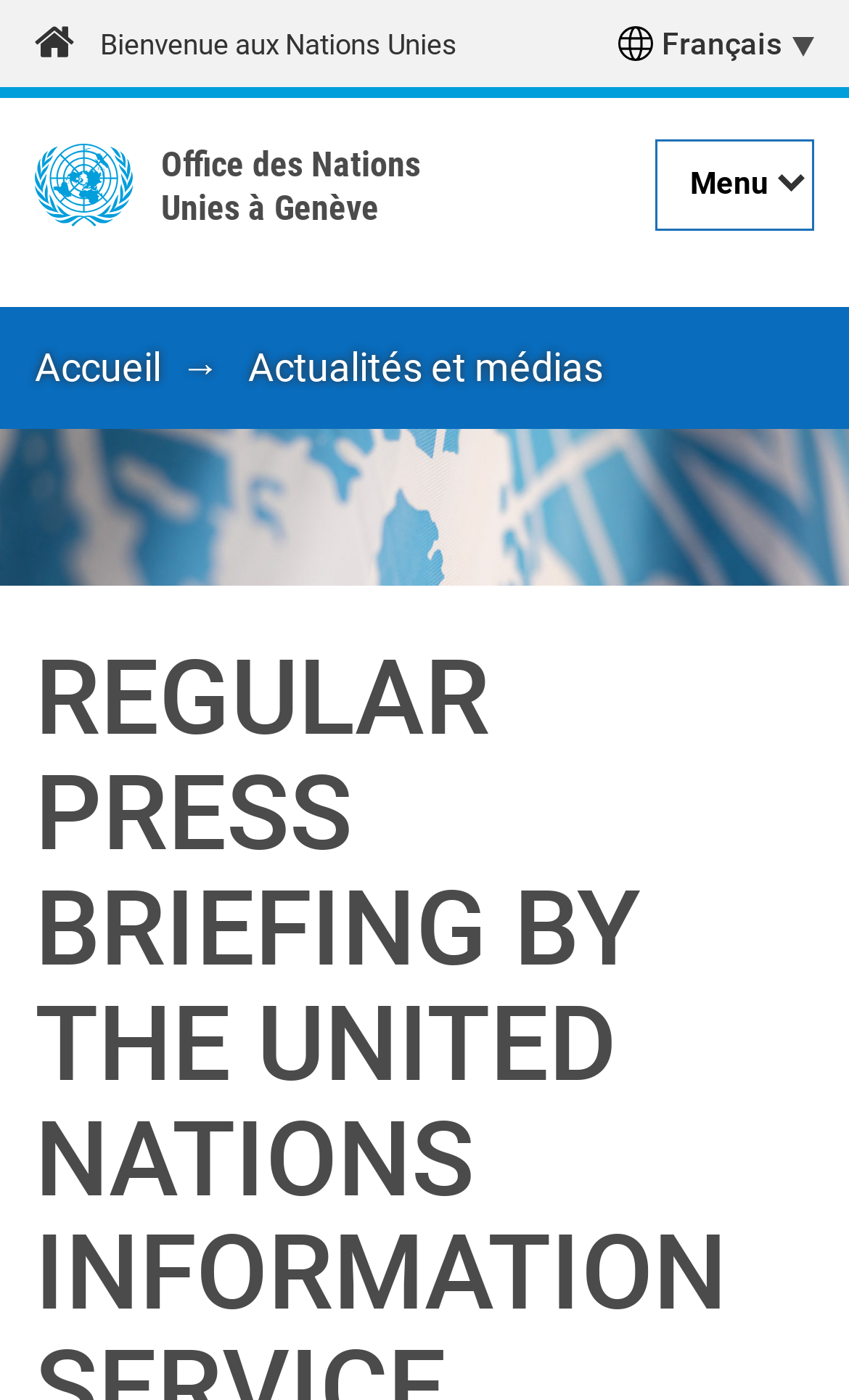Determine the main heading of the webpage and generate its text.

REGULAR PRESS BRIEFING BY THE UNITED NATIONS INFORMATION SERVICE